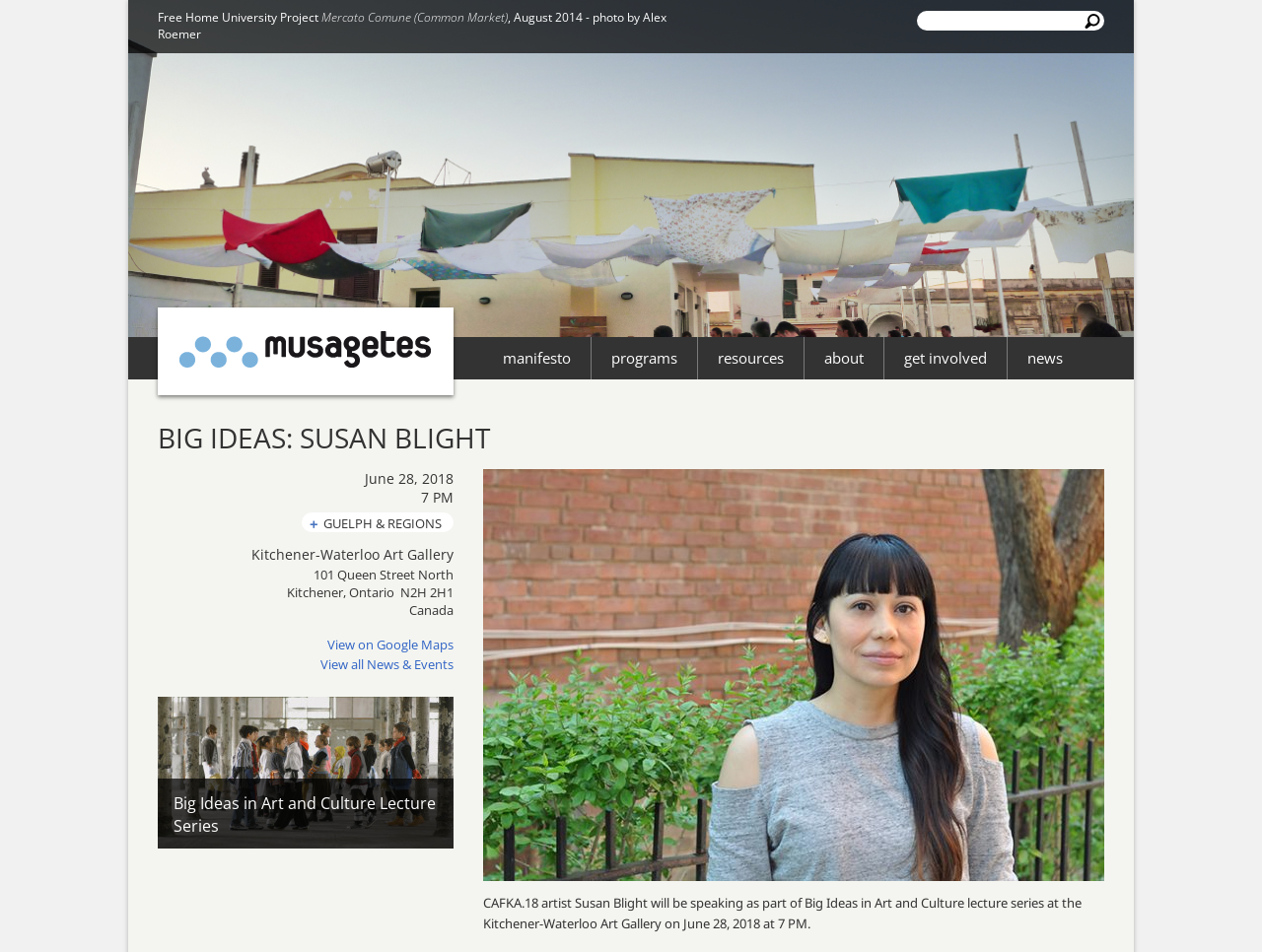Where is the lecture taking place?
Look at the image and construct a detailed response to the question.

The location of the lecture is mentioned in the text 'at the Kitchener-Waterloo Art Gallery on June 28, 2018 at 7 PM.' which is located in the middle of the webpage.